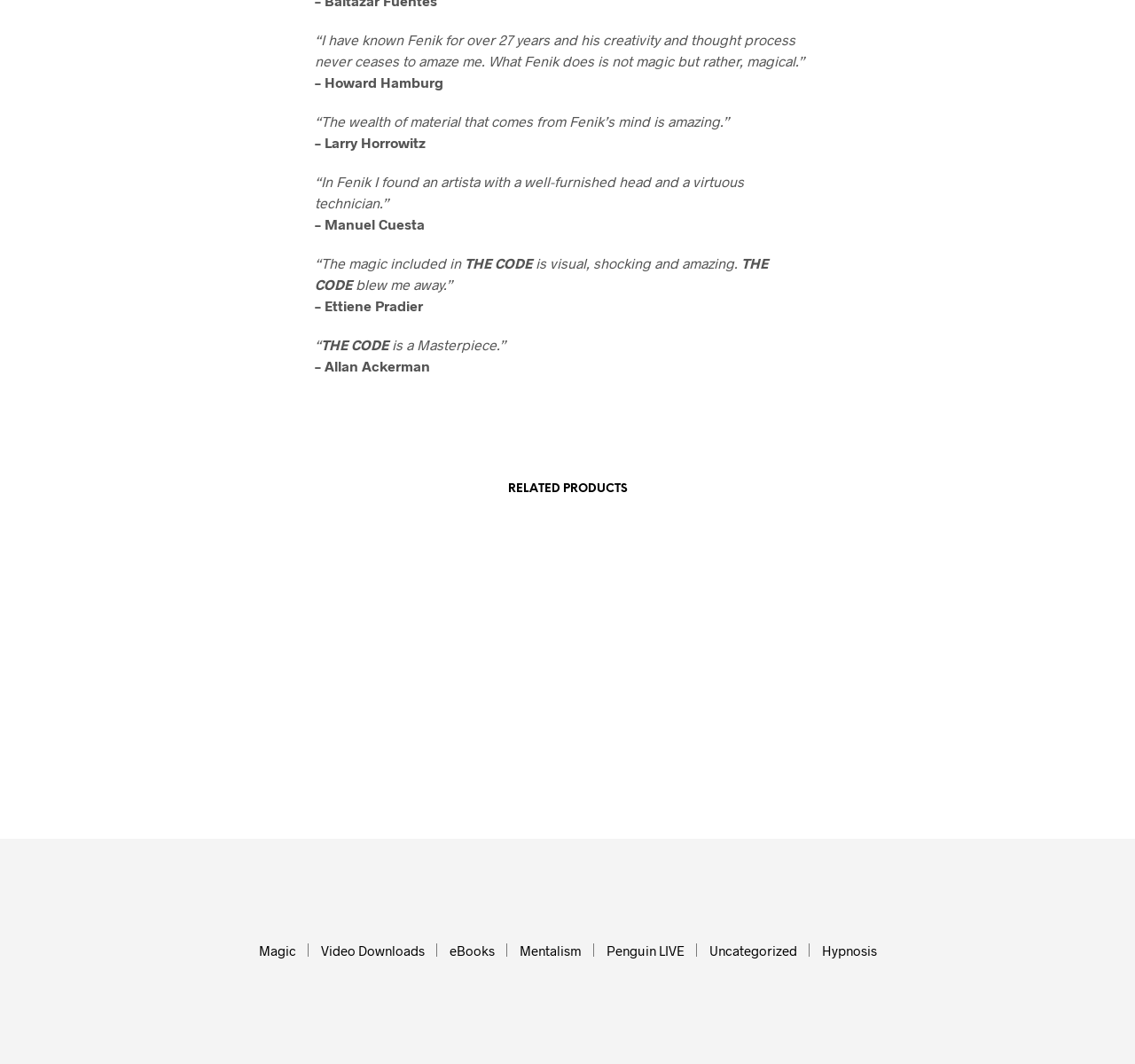Provide the bounding box coordinates of the area you need to click to execute the following instruction: "Click on 'Everest by Thaddius Barker'".

[0.17, 0.664, 0.281, 0.69]